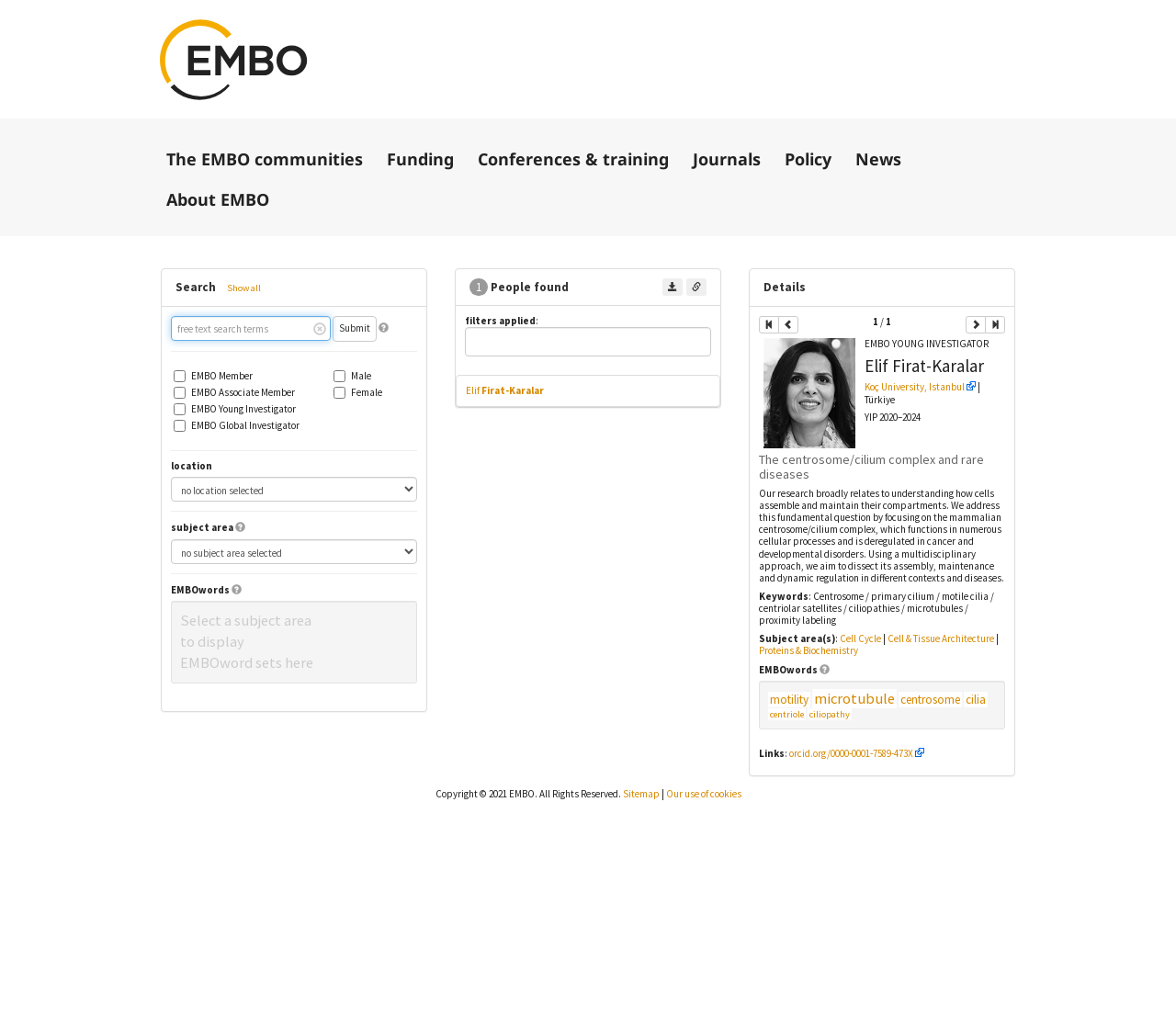What is the research focus of Elif Firat-Karalar?
Please provide a comprehensive answer based on the information in the image.

Elif Firat-Karalar's research focus is on the centrosome/cilium complex and rare diseases, as indicated by the heading element with this text. This is likely a summary of their research interests or areas of expertise.